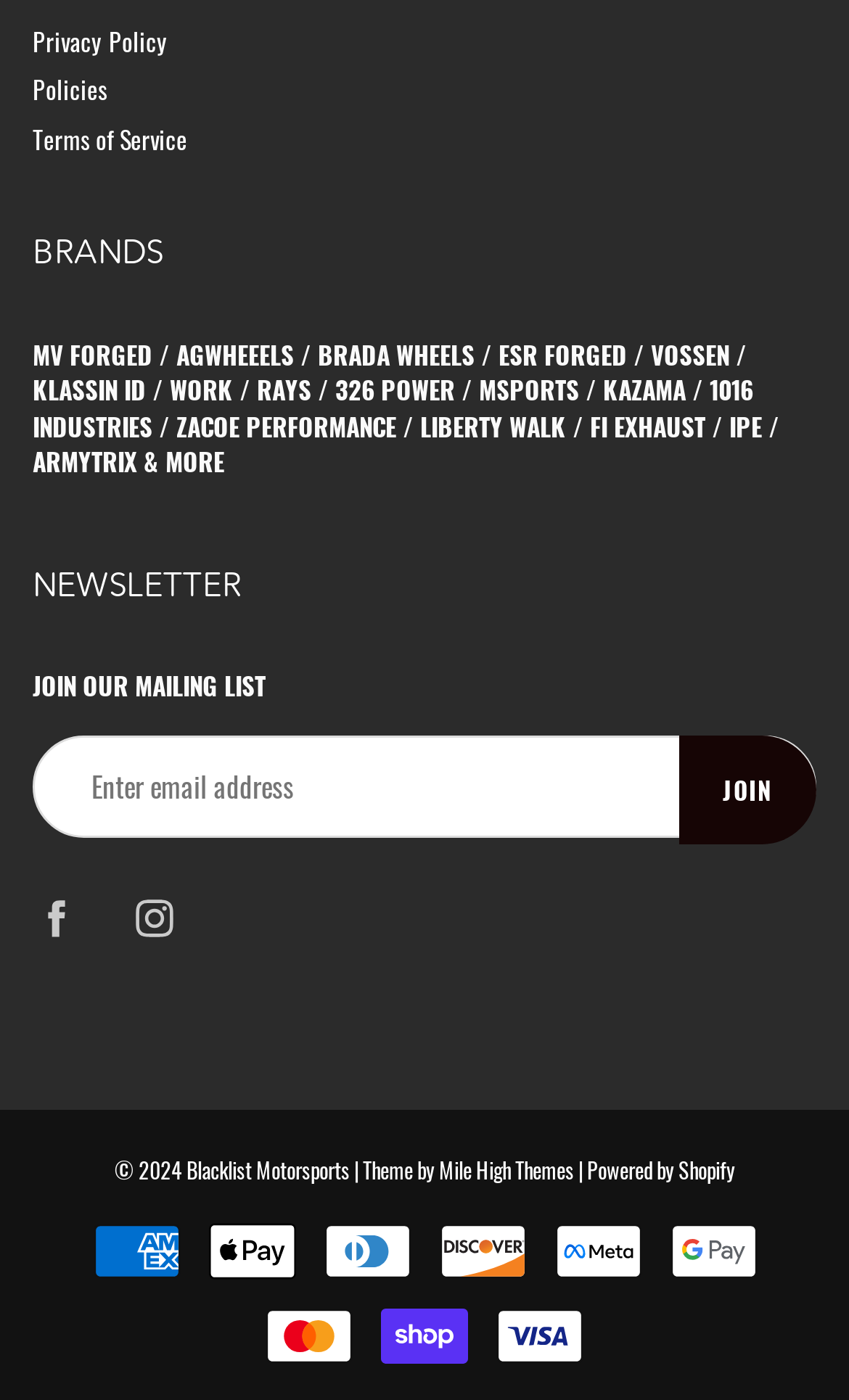Please respond in a single word or phrase: 
What is the copyright year?

2024